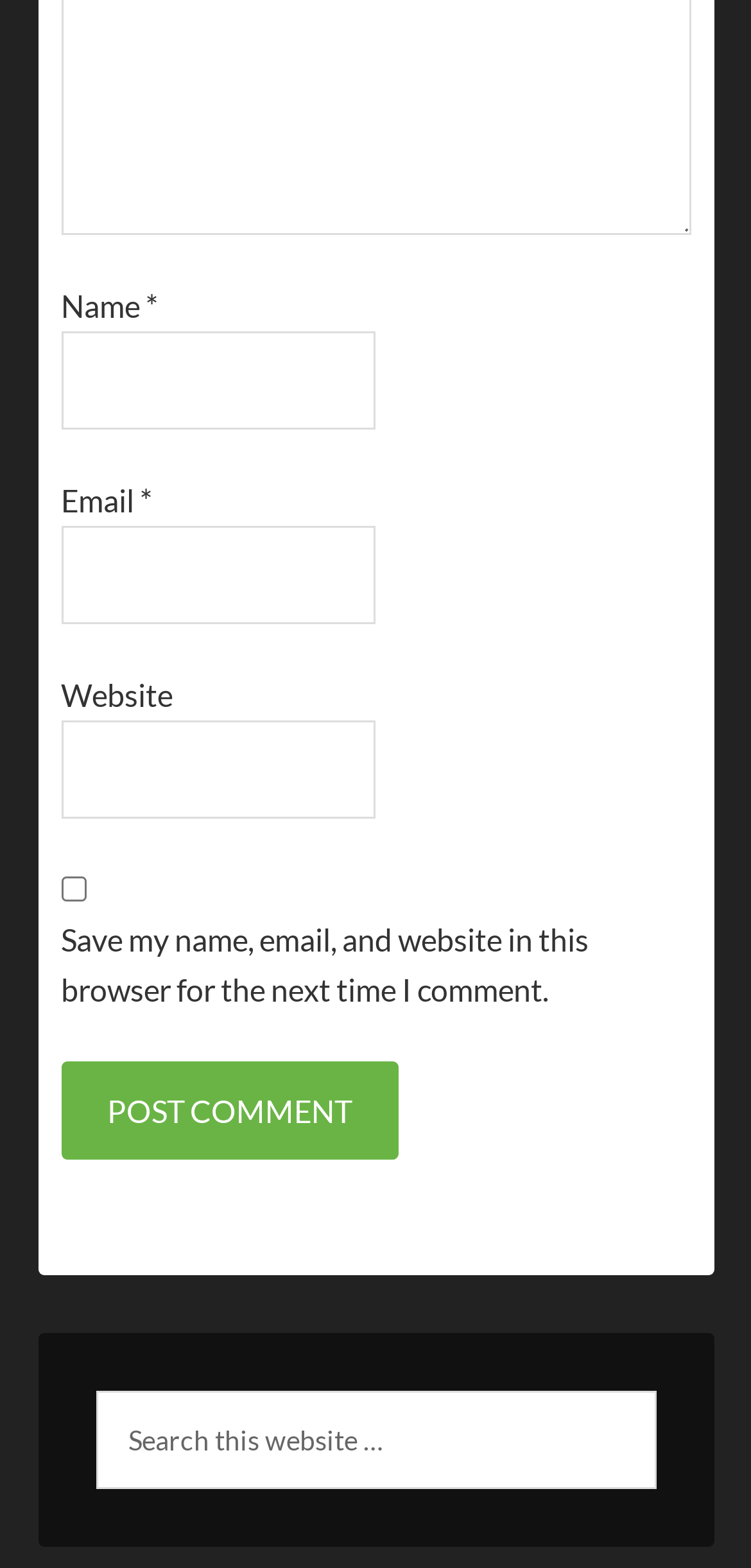Provide the bounding box coordinates of the HTML element described as: "parent_node: Website name="url"". The bounding box coordinates should be four float numbers between 0 and 1, i.e., [left, top, right, bottom].

[0.081, 0.46, 0.5, 0.522]